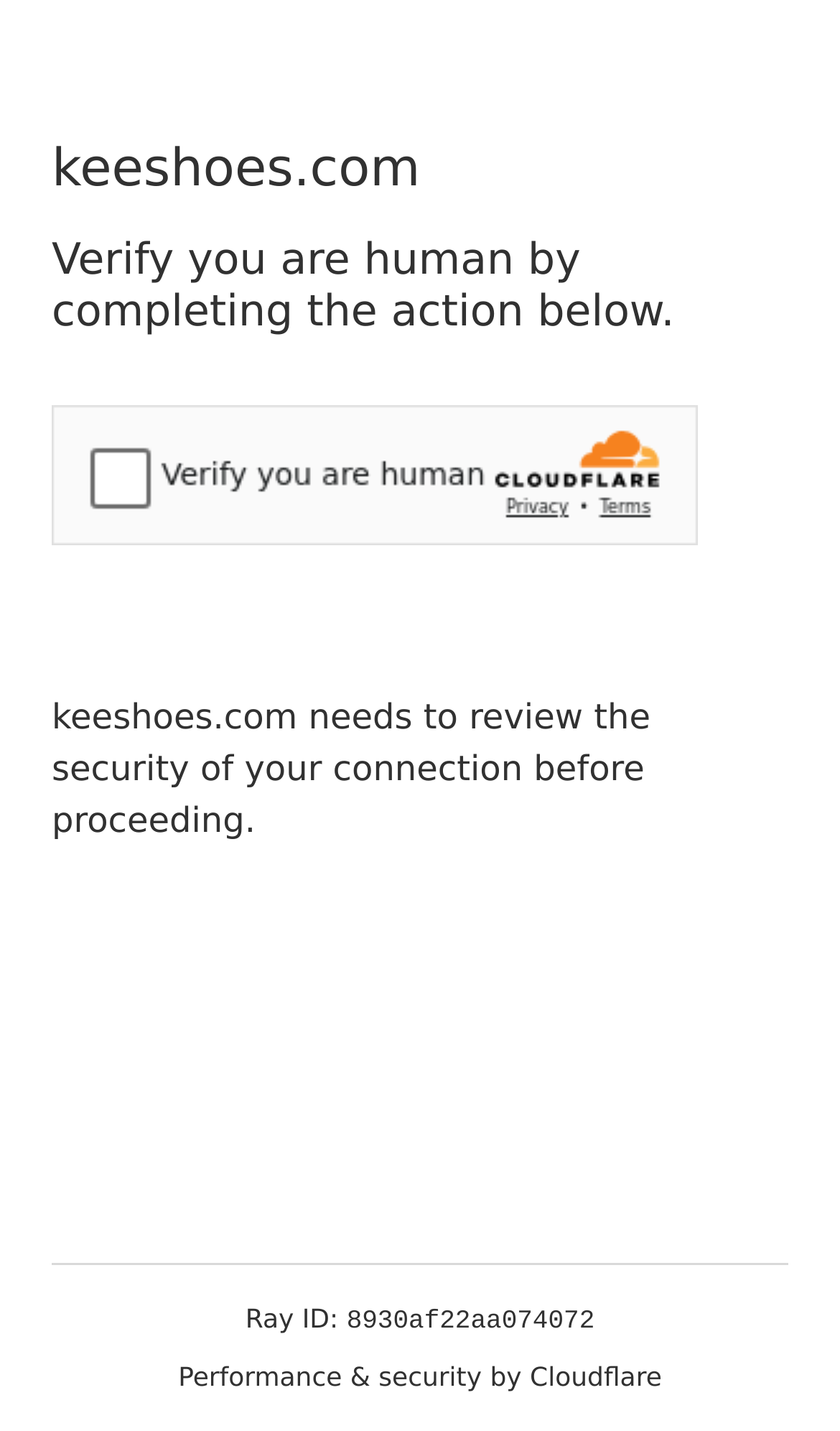Give a detailed explanation of the elements present on the webpage.

The webpage appears to be a security verification page from keeshoes.com. At the top, there is a heading displaying the website's name, "keeshoes.com". Below it, another heading instructs the user to "Verify you are human by completing the action below." 

A security challenge widget from Cloudflare is positioned below the heading, taking up a significant portion of the page. This widget is likely an interactive element requiring user input to verify their humanity.

Further down, a paragraph of text explains that "keeshoes.com needs to review the security of your connection before proceeding." This text is centered on the page, slightly below the security challenge widget.

At the very bottom of the page, there is a section containing technical information. It displays a "Ray ID" label, followed by a unique identifier "8930af22aa074072". Additionally, a text stating "Performance & security by Cloudflare" is positioned at the bottom right corner of the page.